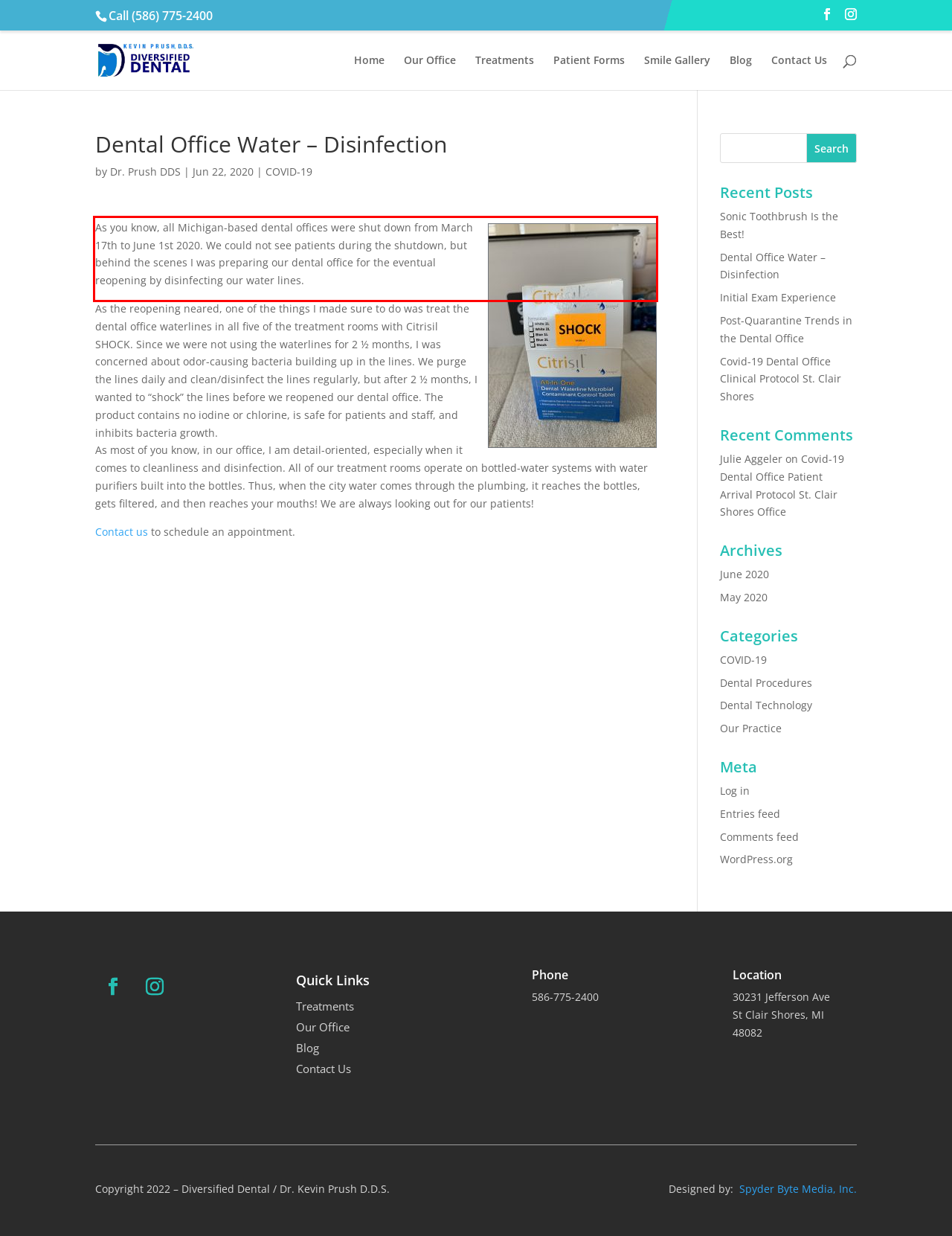You are looking at a screenshot of a webpage with a red rectangle bounding box. Use OCR to identify and extract the text content found inside this red bounding box.

As you know, all Michigan-based dental offices were shut down from March 17th to June 1st 2020. We could not see patients during the shutdown, but behind the scenes I was preparing our dental office for the eventual reopening by disinfecting our water lines.